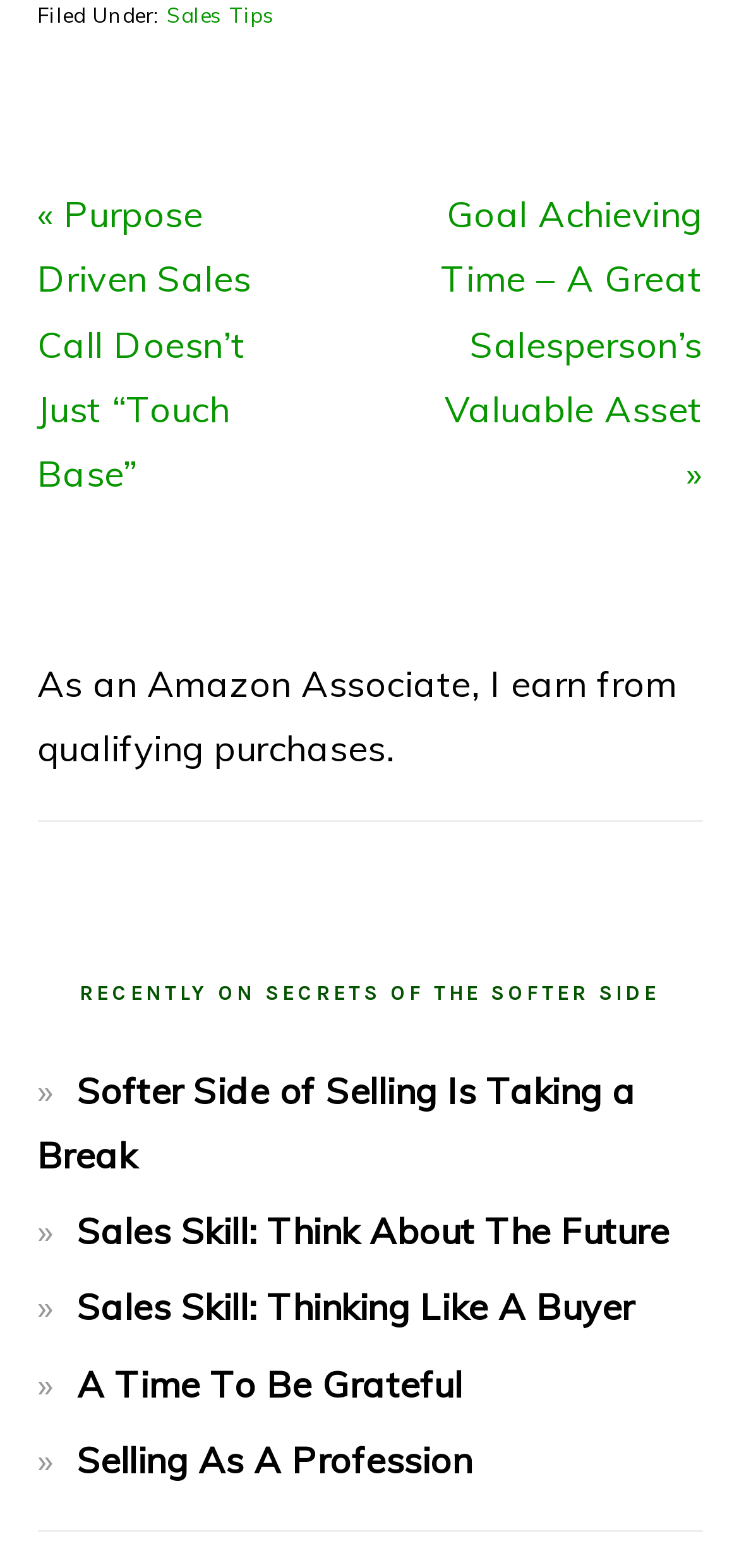Identify the bounding box coordinates of the clickable region necessary to fulfill the following instruction: "go to 'Previous Post: « Purpose Driven Sales Call Doesn’t Just “Touch Base”'". The bounding box coordinates should be four float numbers between 0 and 1, i.e., [left, top, right, bottom].

[0.05, 0.122, 0.34, 0.316]